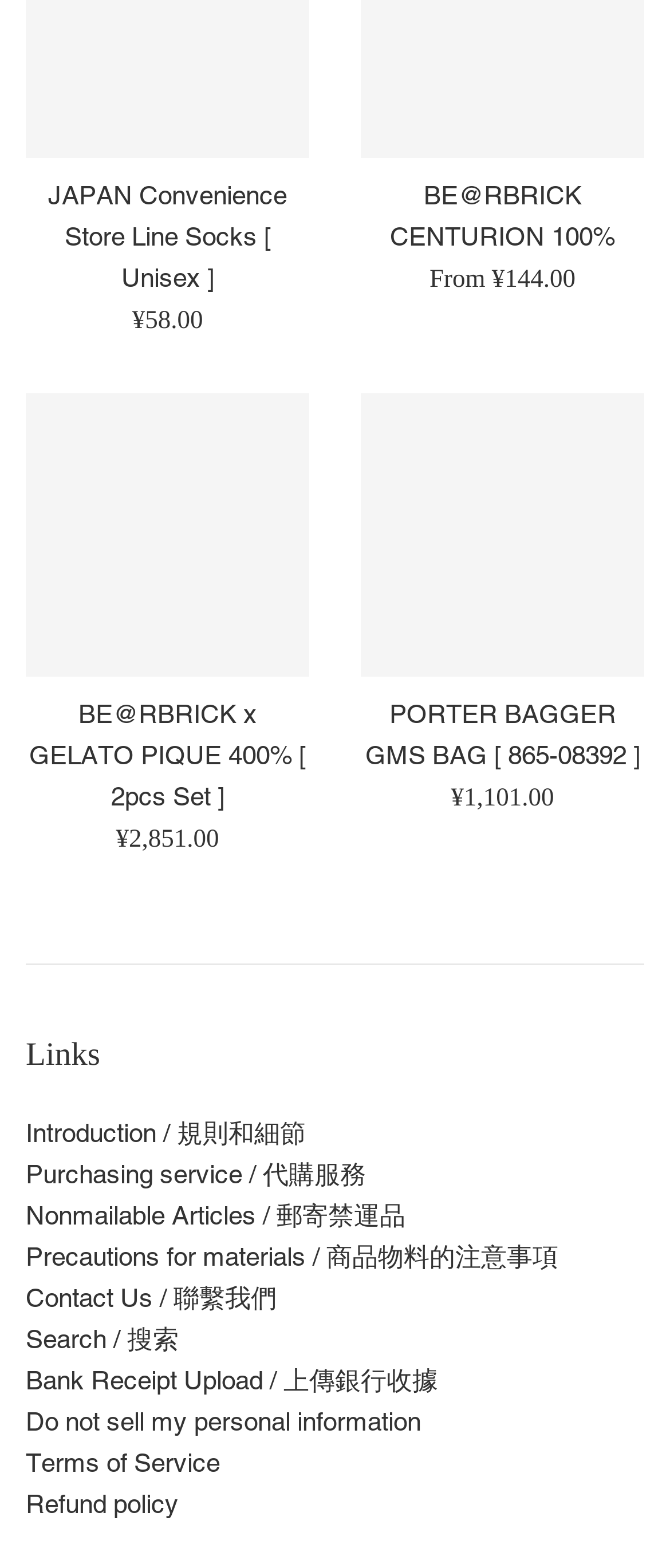How many images are there on the webpage?
Using the information from the image, give a concise answer in one word or a short phrase.

2